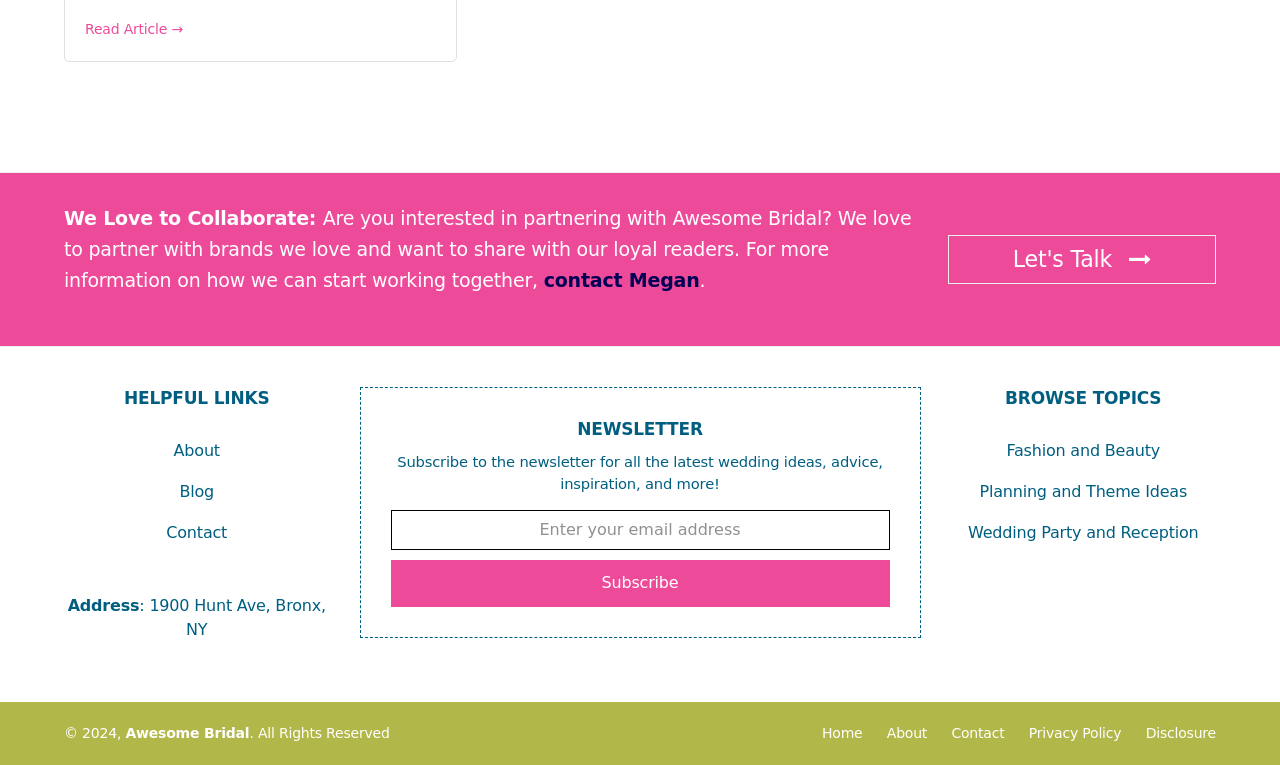Identify the bounding box for the given UI element using the description provided. Coordinates should be in the format (top-left x, top-left y, bottom-right x, bottom-right y) and must be between 0 and 1. Here is the description: Let's Talk

[0.741, 0.307, 0.95, 0.371]